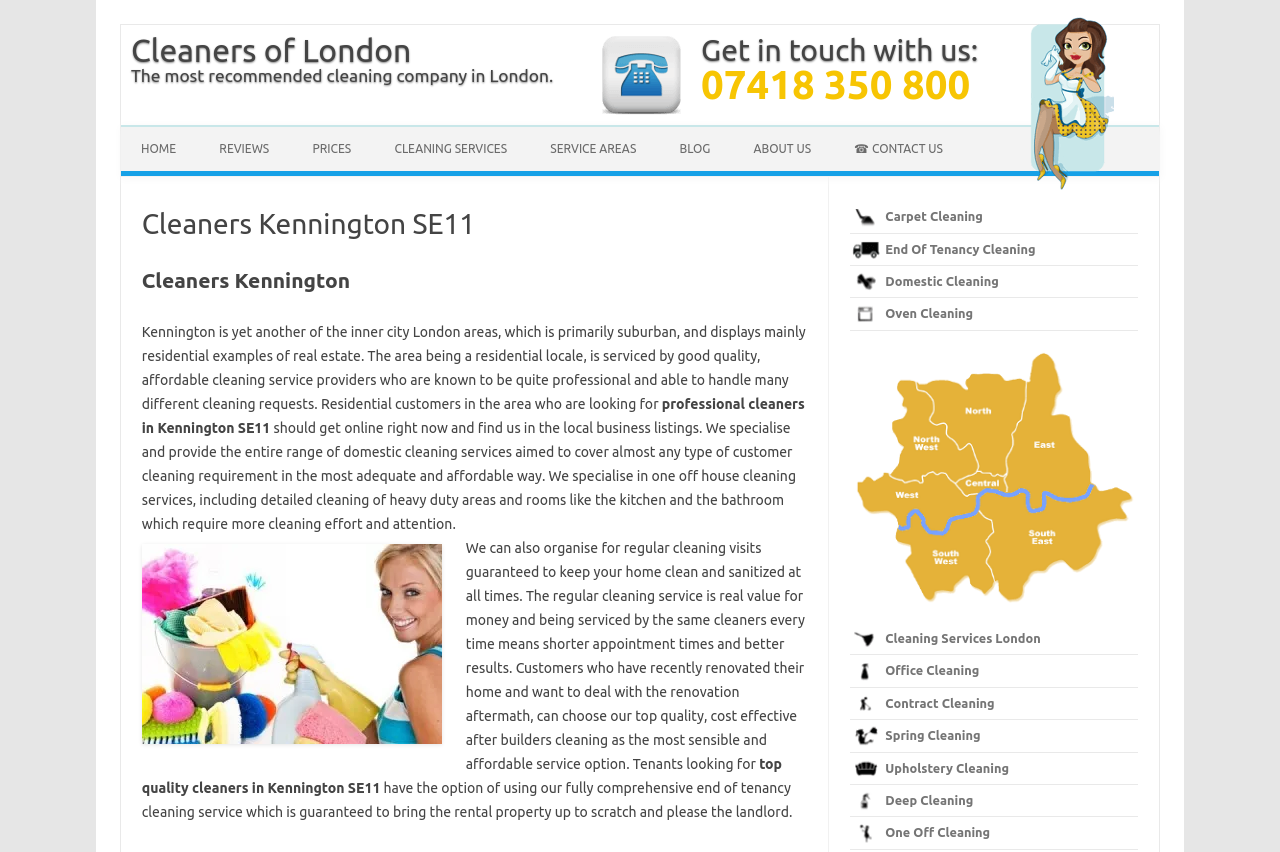Could you provide the bounding box coordinates for the portion of the screen to click to complete this instruction: "Learn more about cleaning services by clicking 'CLEANING SERVICES'"?

[0.293, 0.149, 0.412, 0.201]